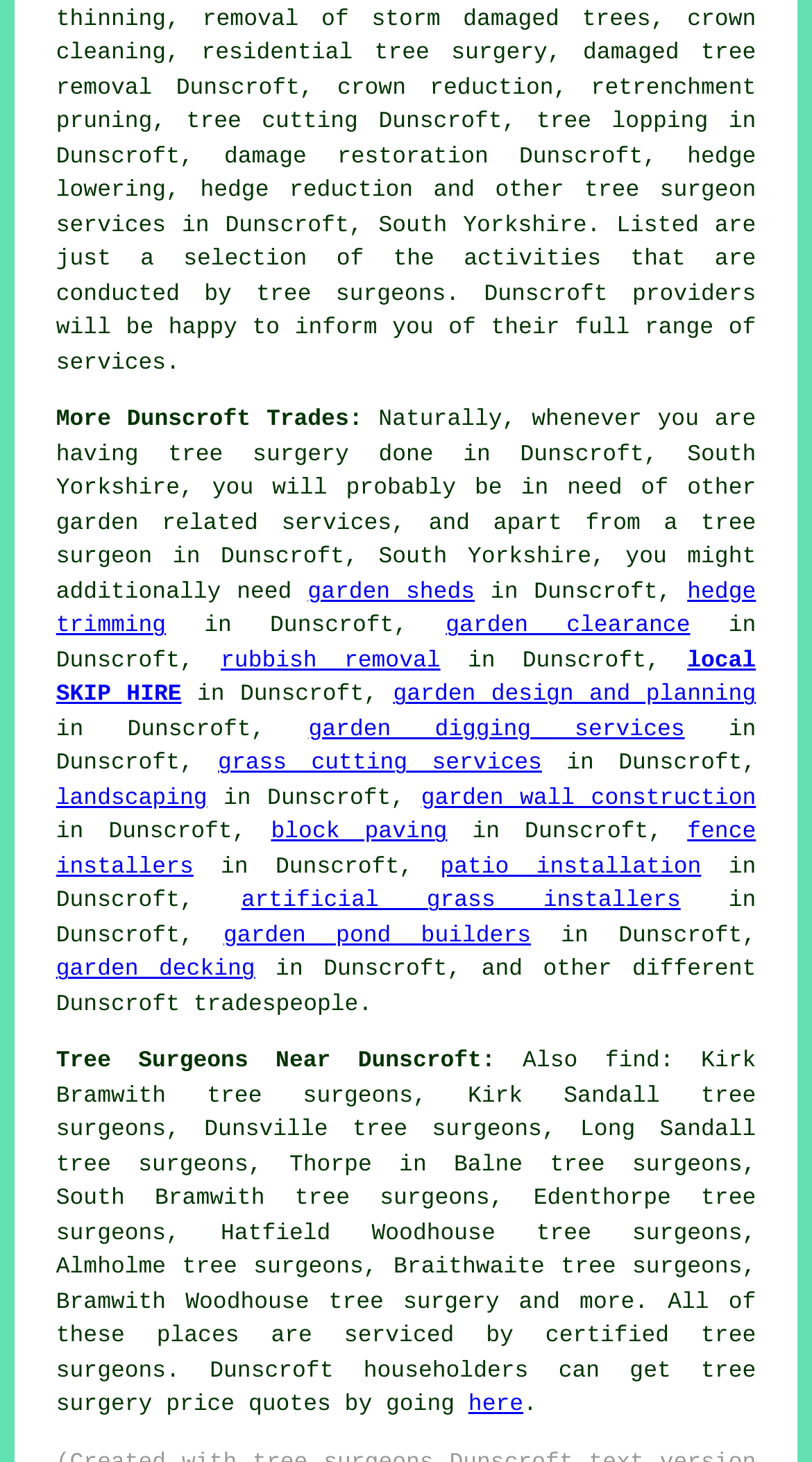Please identify the bounding box coordinates of the element that needs to be clicked to execute the following command: "go to 'here'". Provide the bounding box using four float numbers between 0 and 1, formatted as [left, top, right, bottom].

[0.577, 0.954, 0.645, 0.971]